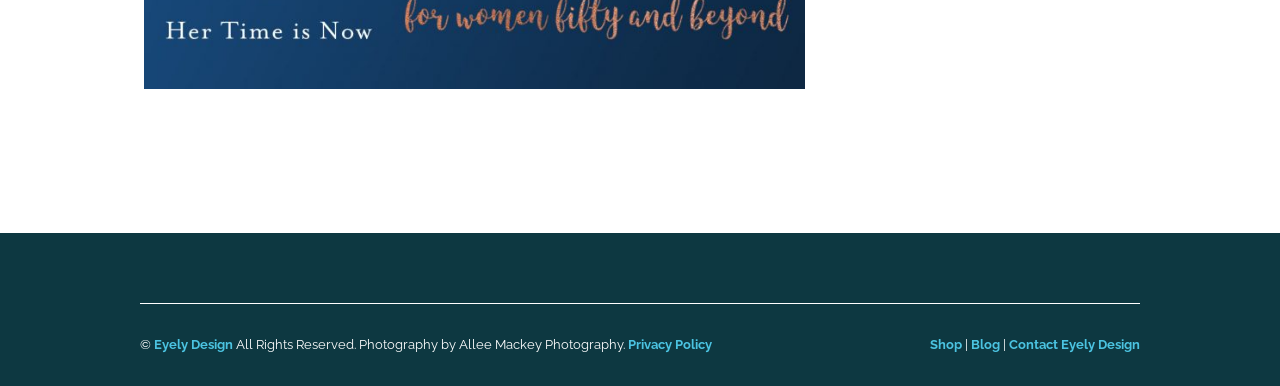Based on the element description "TICA Introduces Air-to-Water Heat Pump", predict the bounding box coordinates of the UI element.

None